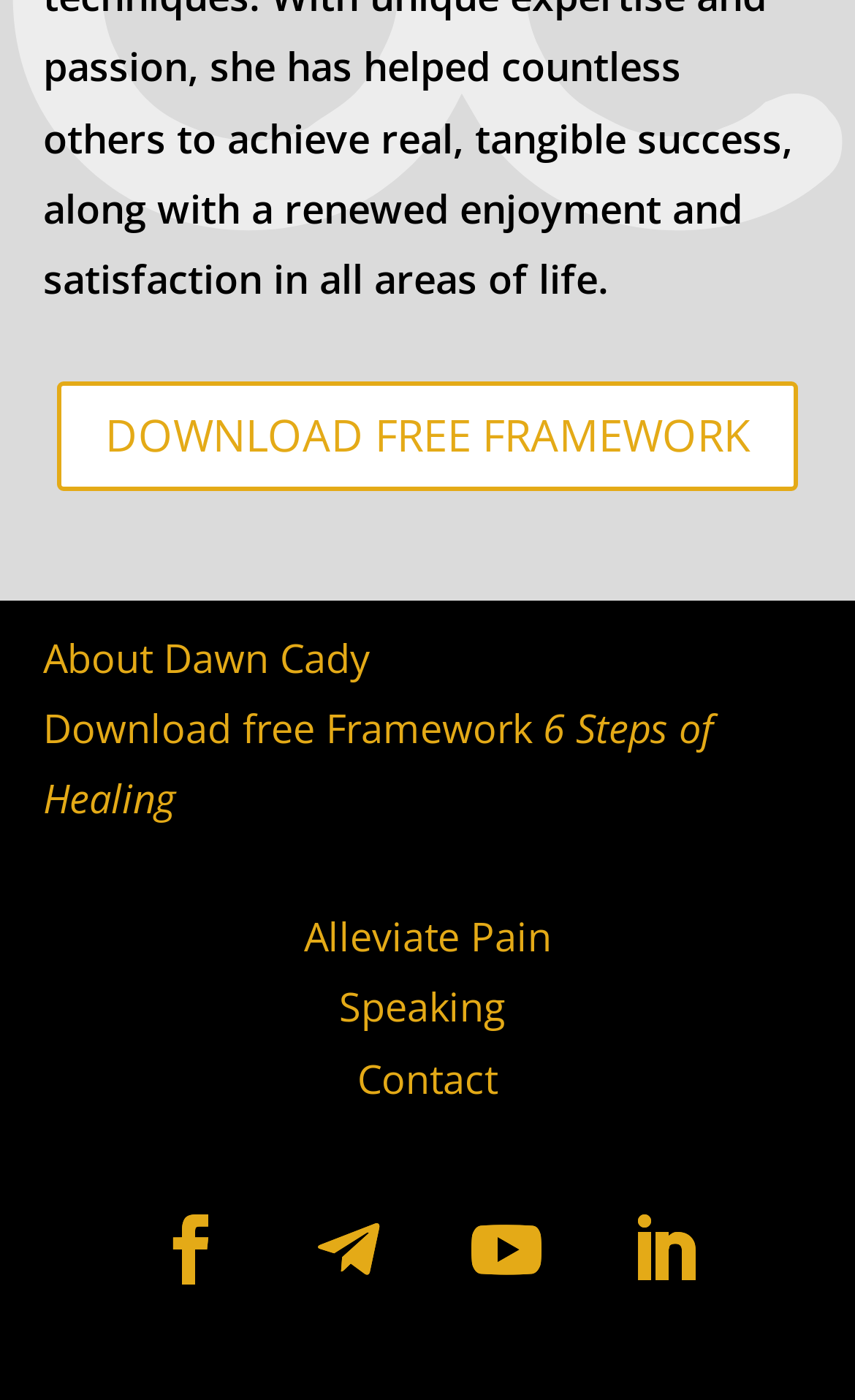What is the theme of the webpage based on the links present?
Kindly offer a detailed explanation using the data available in the image.

The webpage has links like 'Download free Framework 6 Steps of Healing', 'Alleviate Pain', and 'Speaking' which suggest that the theme of the webpage is related to healing and wellness.